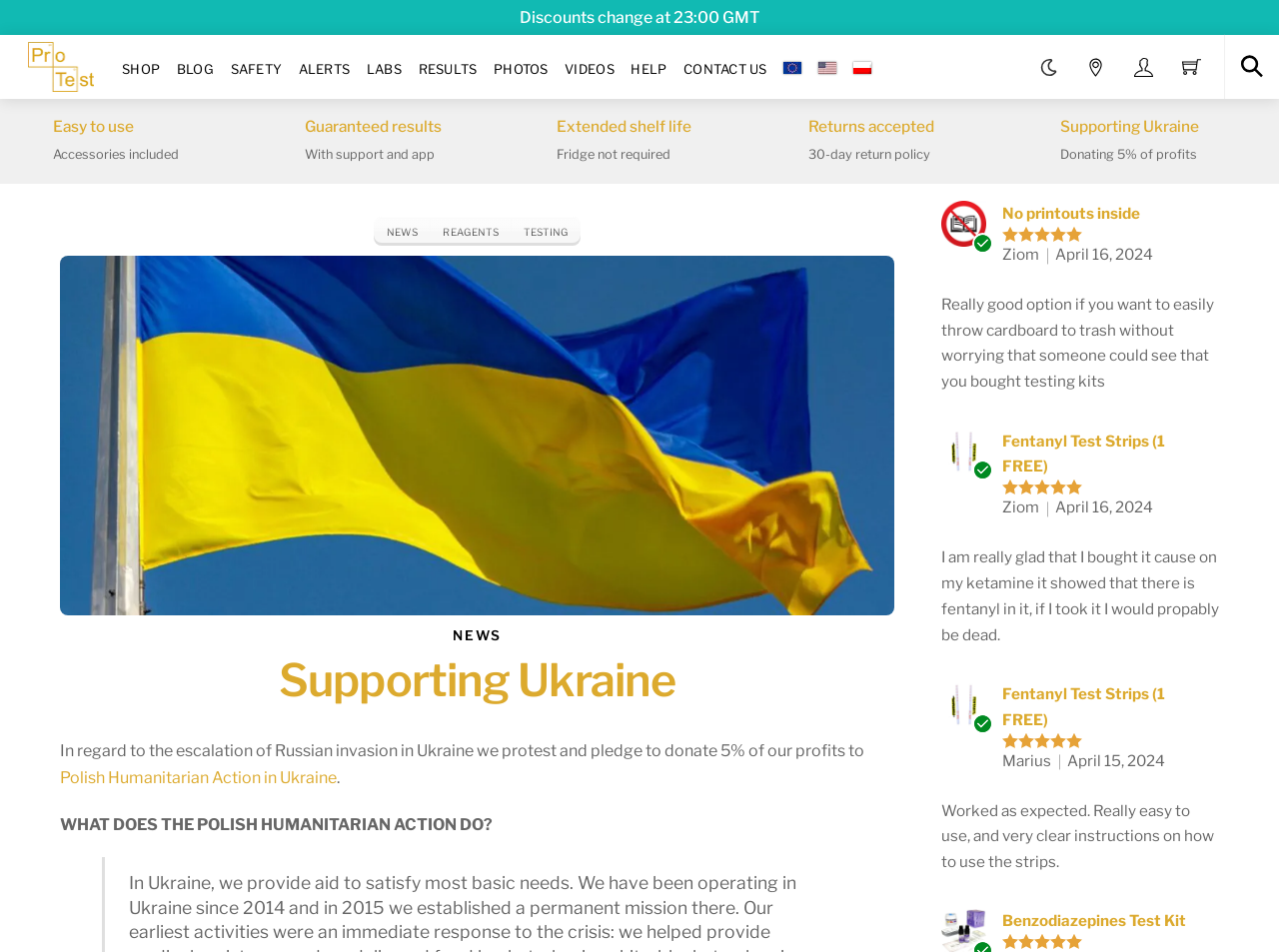Identify the bounding box coordinates of the clickable region required to complete the instruction: "Check the shopping cart". The coordinates should be given as four float numbers within the range of 0 and 1, i.e., [left, top, right, bottom].

[0.916, 0.05, 0.947, 0.089]